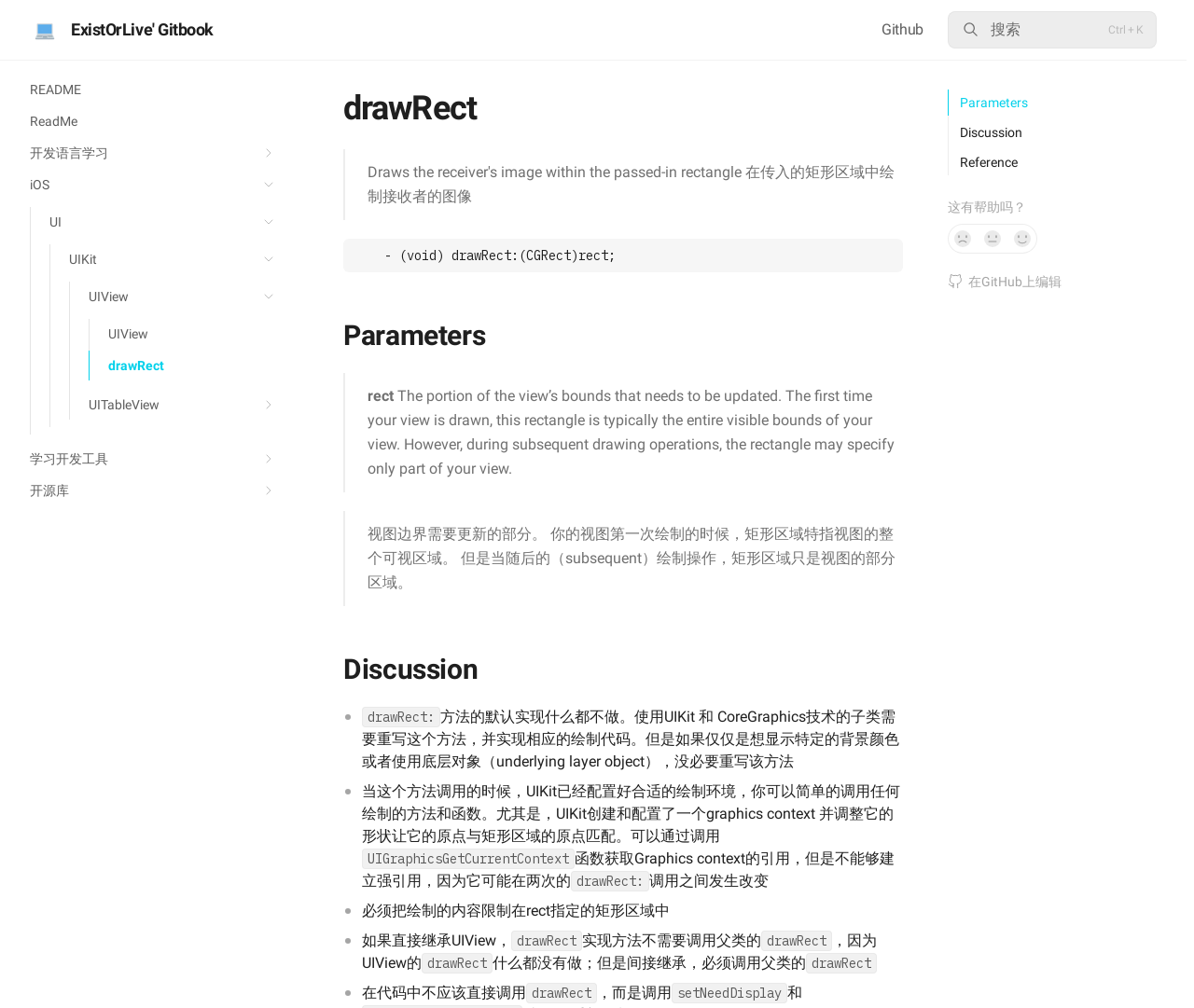Please identify the bounding box coordinates of the region to click in order to complete the given instruction: "View Shutter Lite 4.7 Crack + Activator details". The coordinates should be four float numbers between 0 and 1, i.e., [left, top, right, bottom].

None